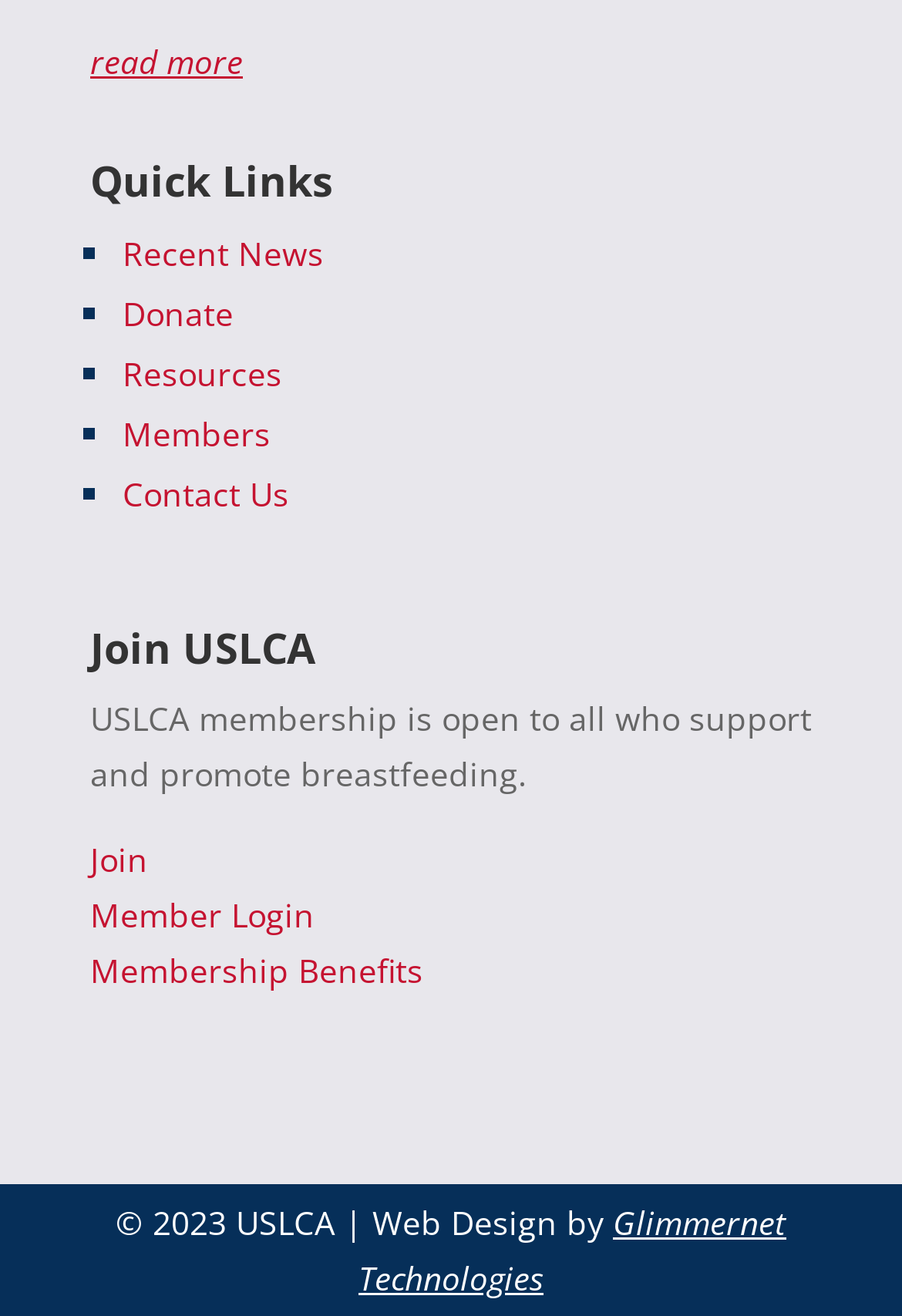Please find the bounding box coordinates of the element that you should click to achieve the following instruction: "read more". The coordinates should be presented as four float numbers between 0 and 1: [left, top, right, bottom].

[0.1, 0.03, 0.269, 0.063]